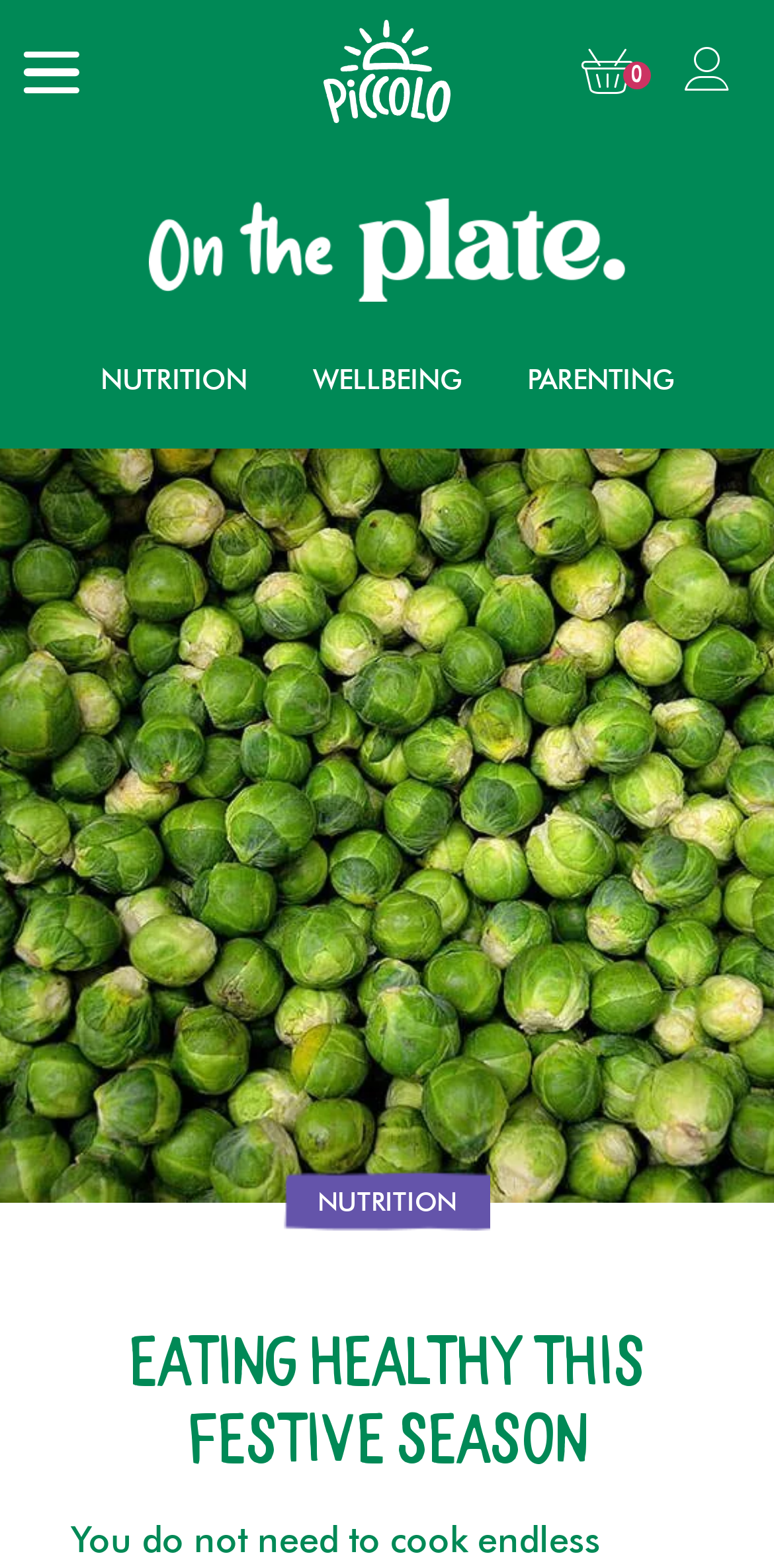Please provide a comprehensive response to the question below by analyzing the image: 
What is the theme of the webpage?

The webpage title 'Eating Healthy this Festive Season' and the image of Brussels sprouts suggest that the theme of the webpage is related to healthy eating.